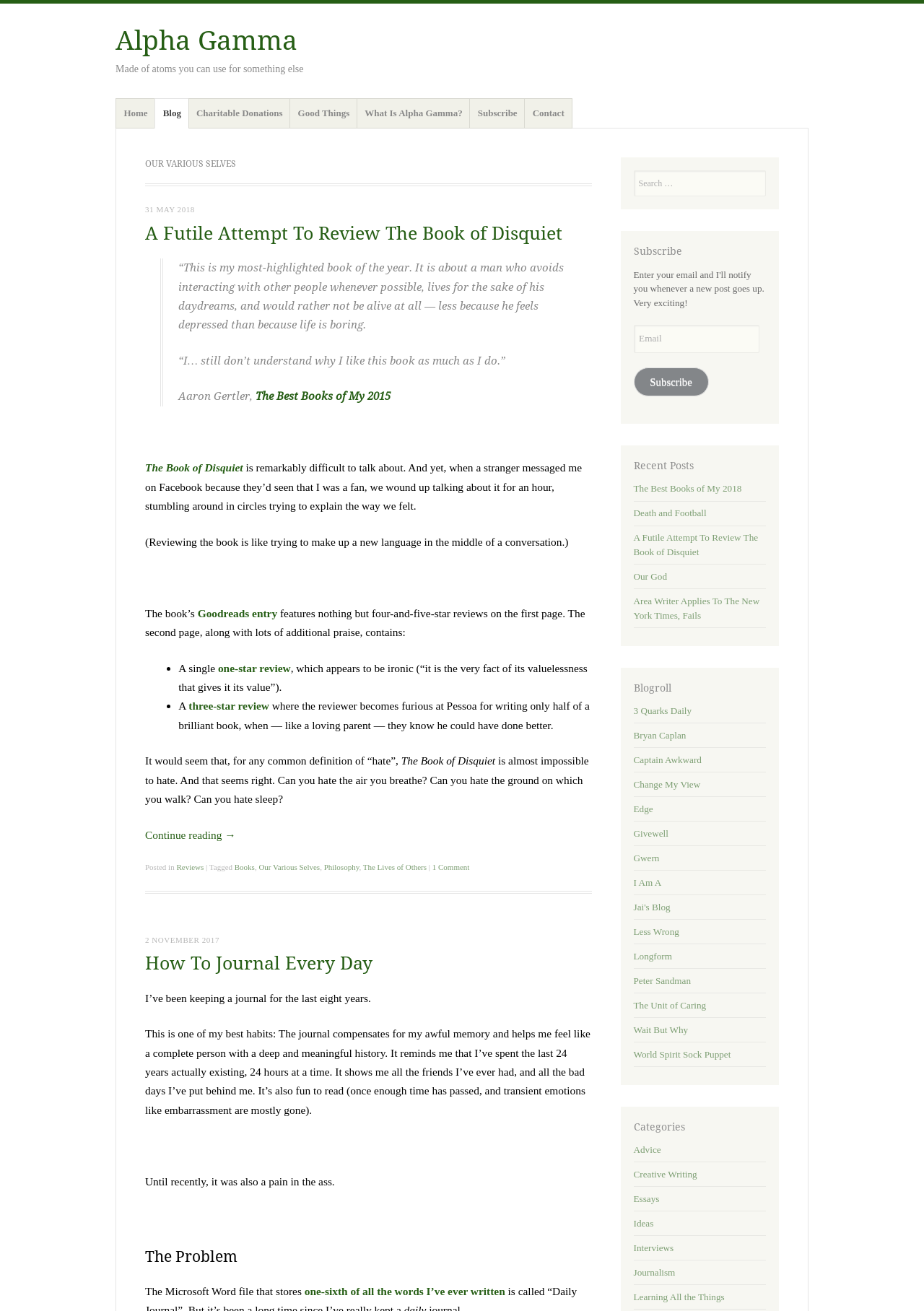Find the bounding box coordinates of the area that needs to be clicked in order to achieve the following instruction: "Click on the 'Home' link". The coordinates should be specified as four float numbers between 0 and 1, i.e., [left, top, right, bottom].

[0.125, 0.075, 0.169, 0.098]